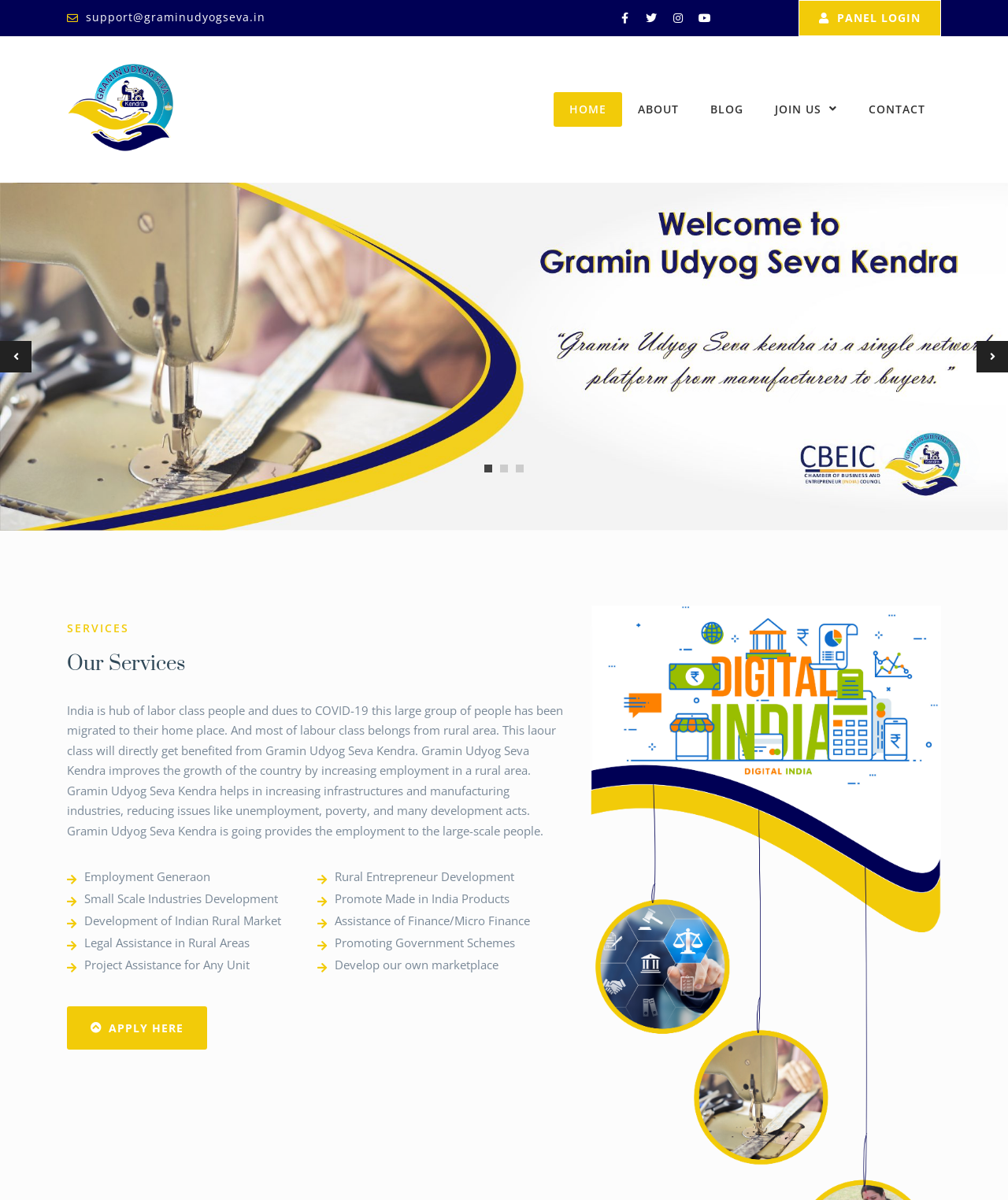Please provide a one-word or phrase answer to the question: 
What is the name of the organization?

Gramin Udyog Seva Kendra